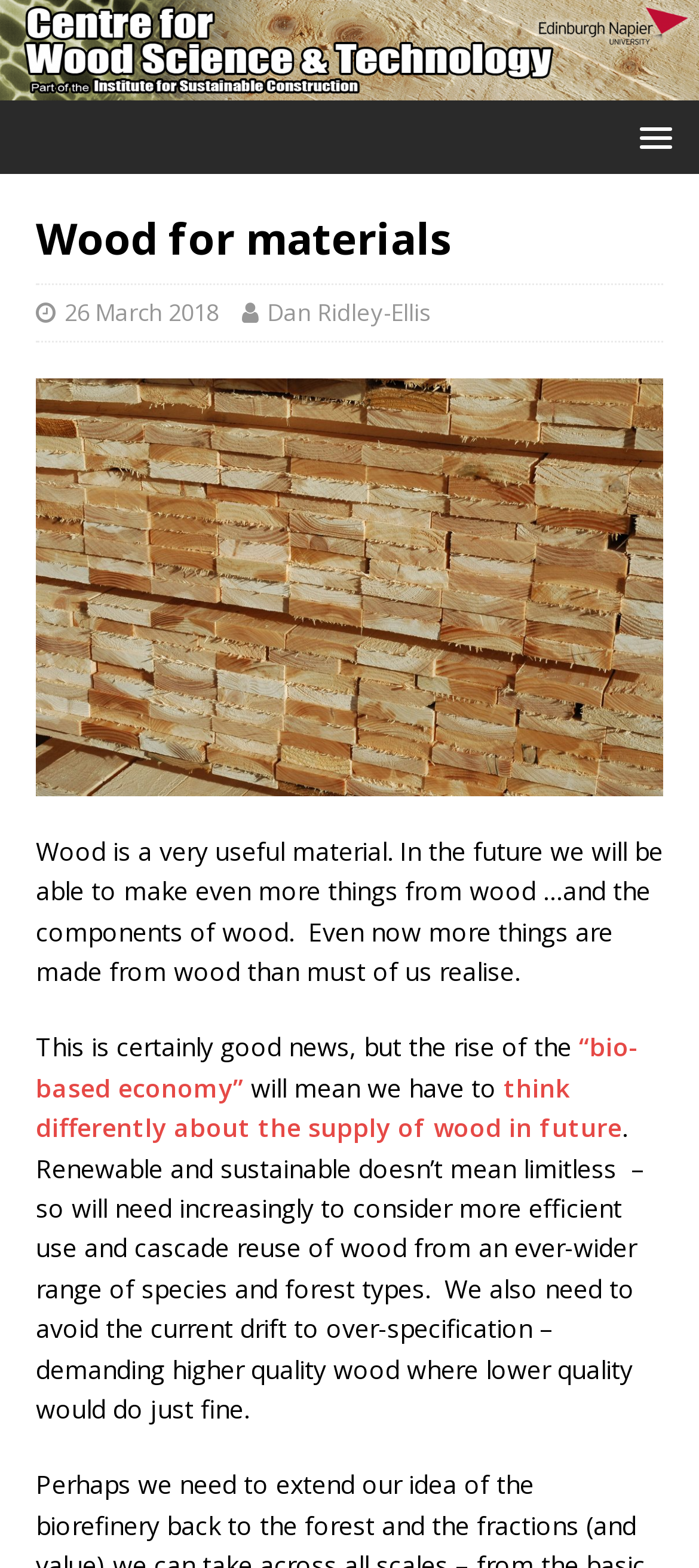Provide the bounding box coordinates of the HTML element this sentence describes: "“bio-based economy”".

[0.051, 0.657, 0.915, 0.704]